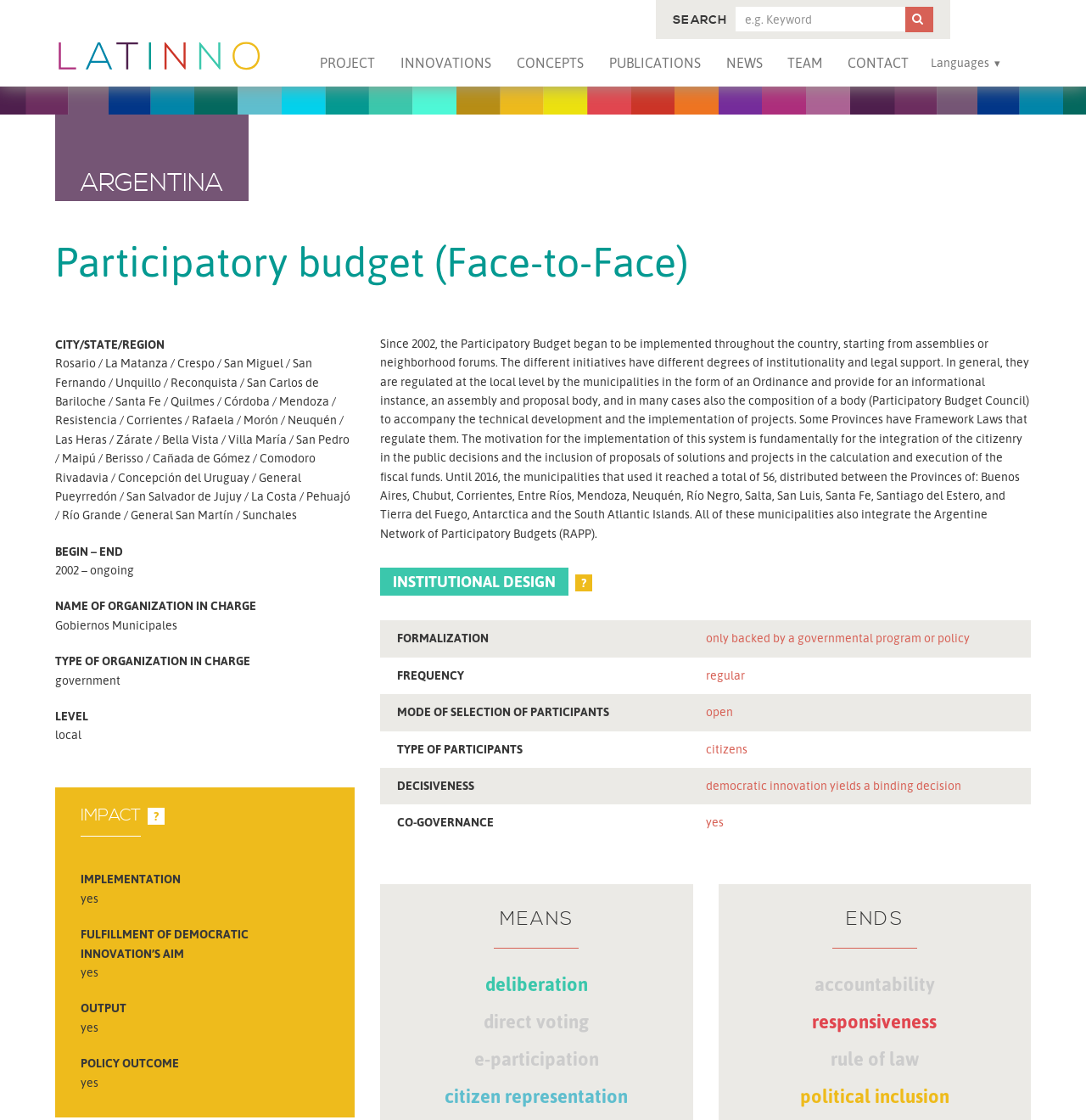Please identify the bounding box coordinates of the element's region that I should click in order to complete the following instruction: "select a language". The bounding box coordinates consist of four float numbers between 0 and 1, i.e., [left, top, right, bottom].

[0.857, 0.049, 0.911, 0.062]